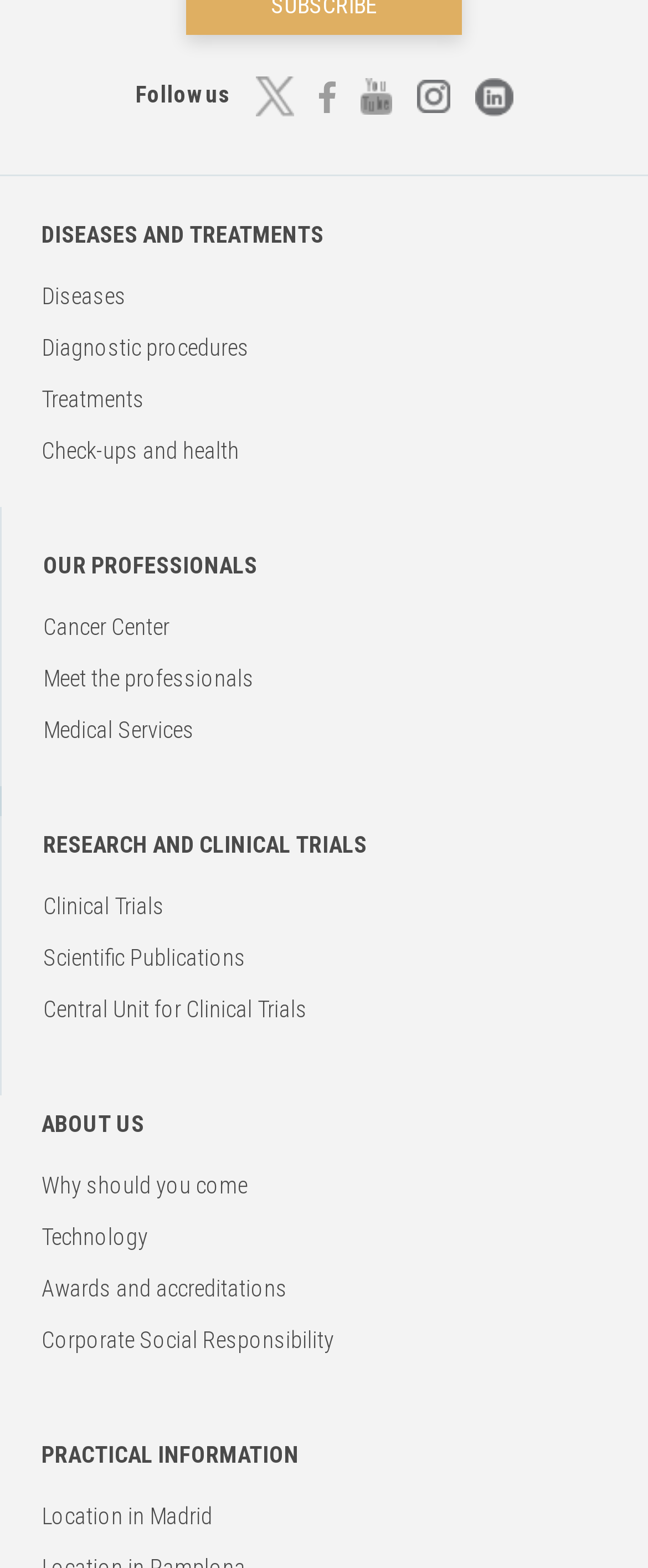Find and specify the bounding box coordinates that correspond to the clickable region for the instruction: "Check awards and accreditations".

[0.064, 0.813, 0.444, 0.83]